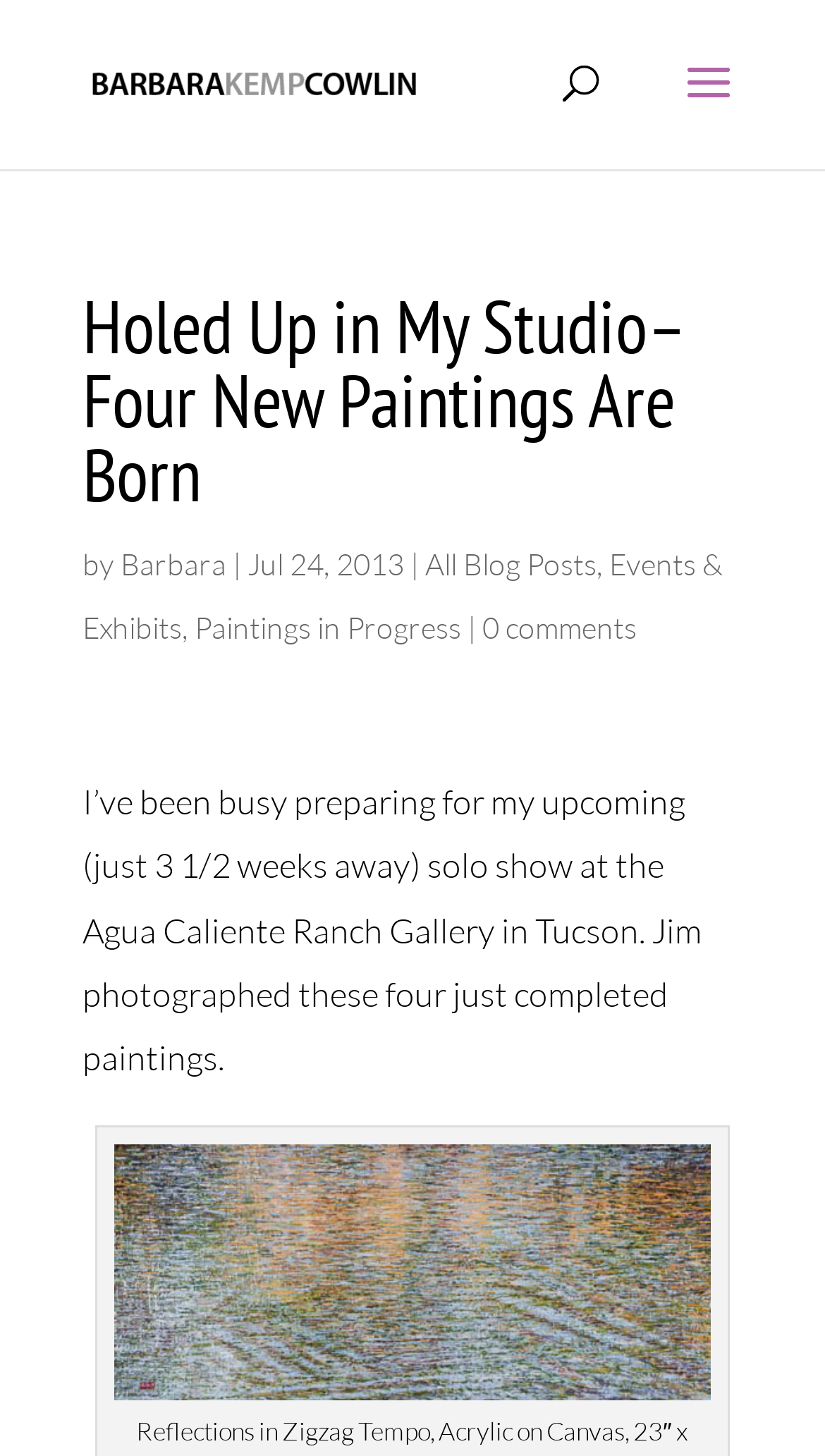Return the bounding box coordinates of the UI element that corresponds to this description: "0 comments". The coordinates must be given as four float numbers in the range of 0 and 1, [left, top, right, bottom].

[0.585, 0.419, 0.772, 0.444]